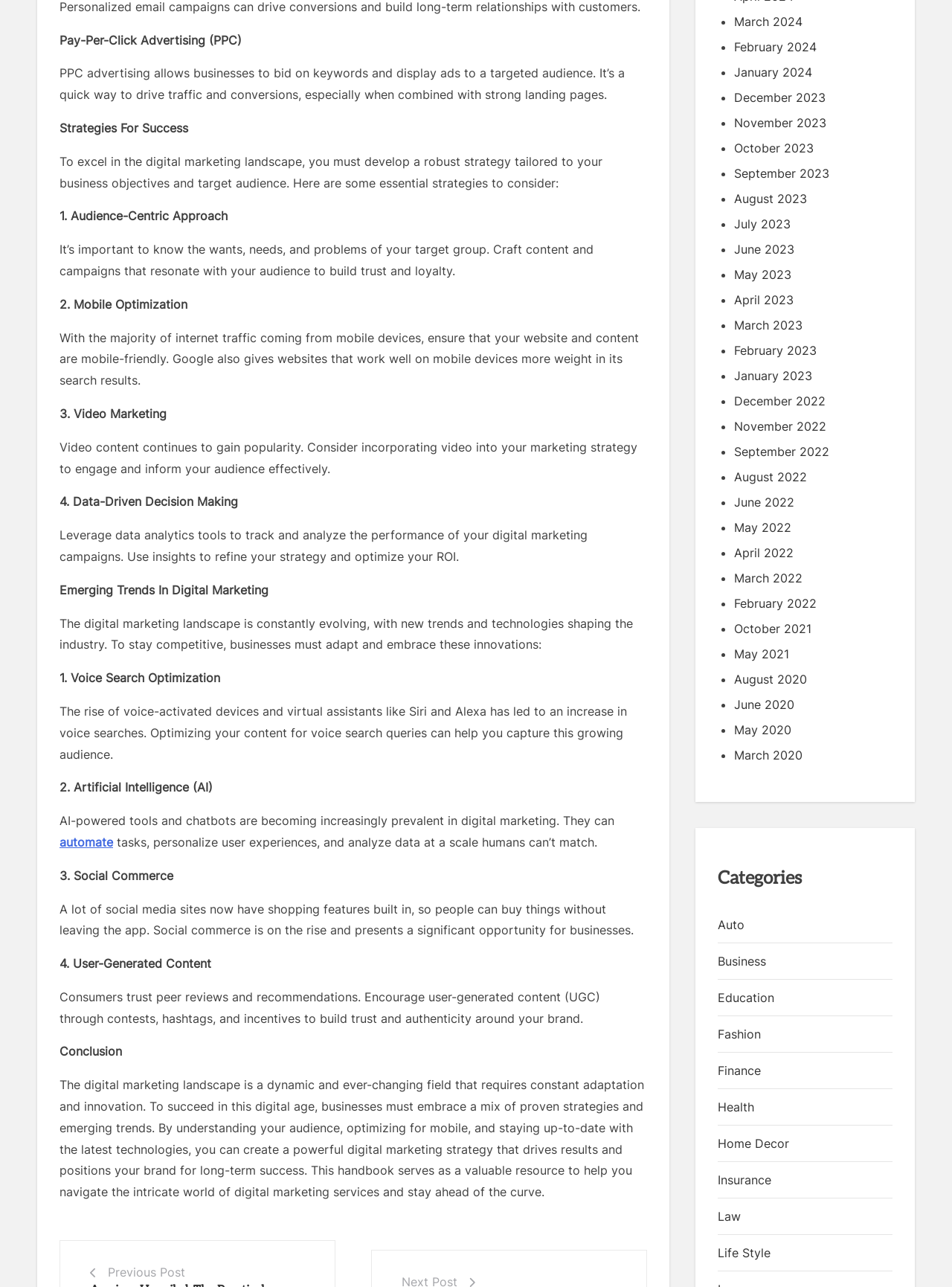Highlight the bounding box coordinates of the element you need to click to perform the following instruction: "click on 'Previous Post'."

[0.113, 0.983, 0.195, 0.994]